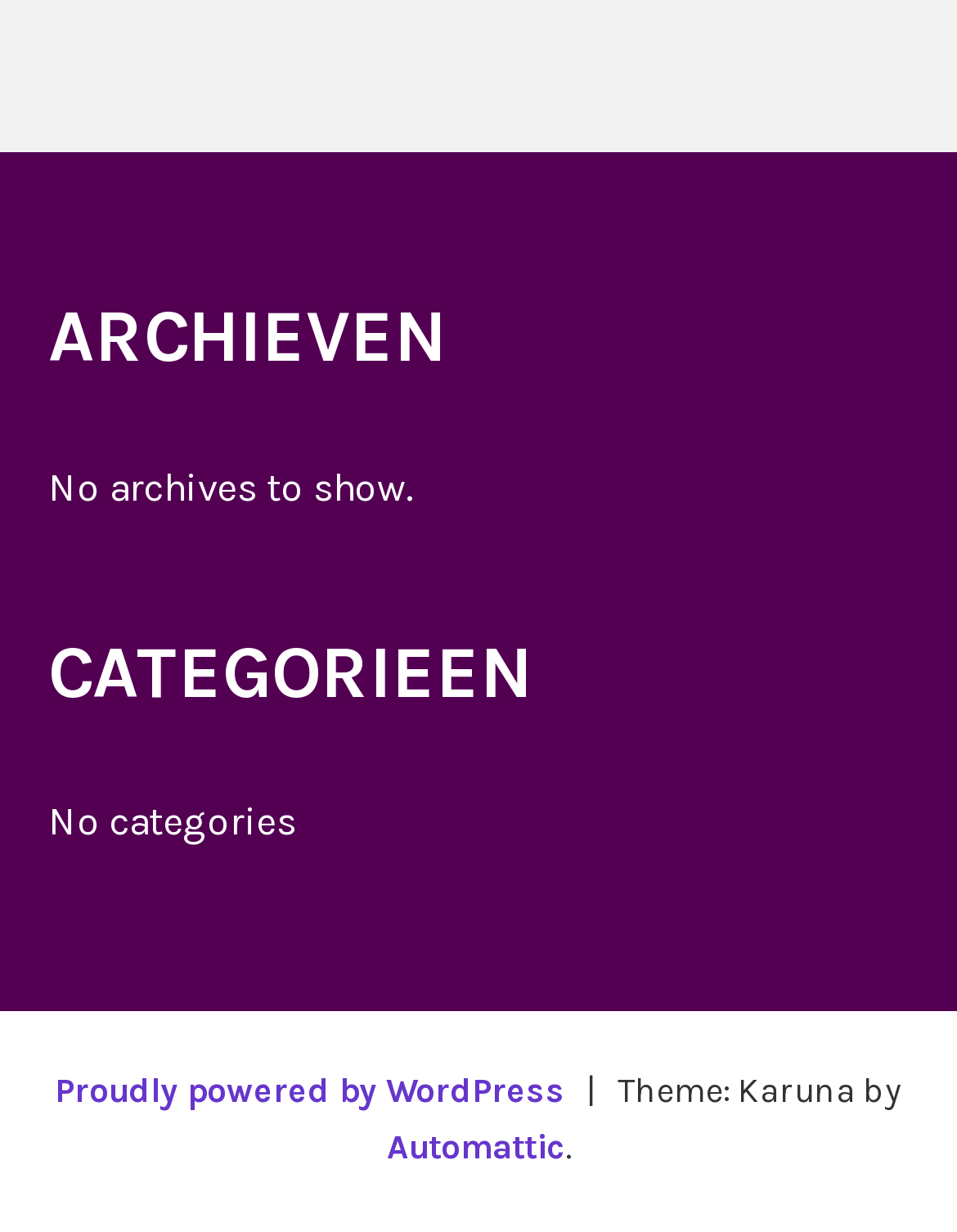How many categories are available?
Using the visual information, answer the question in a single word or phrase.

No categories